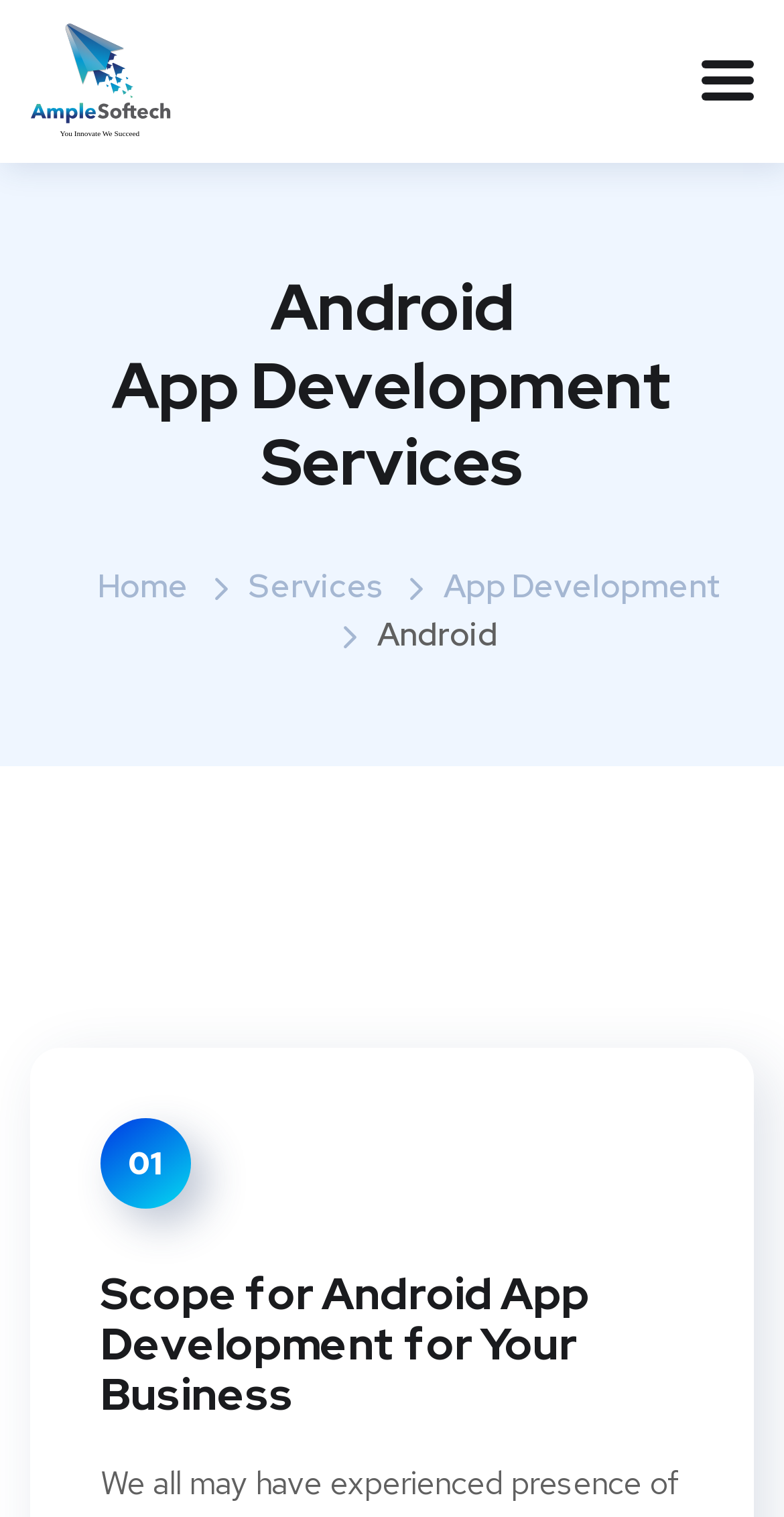What is the position of the button on the webpage?
Deliver a detailed and extensive answer to the question.

The button is located in the top-right corner of the webpage, with its bounding box coordinates being [0.895, 0.05, 0.962, 0.056].